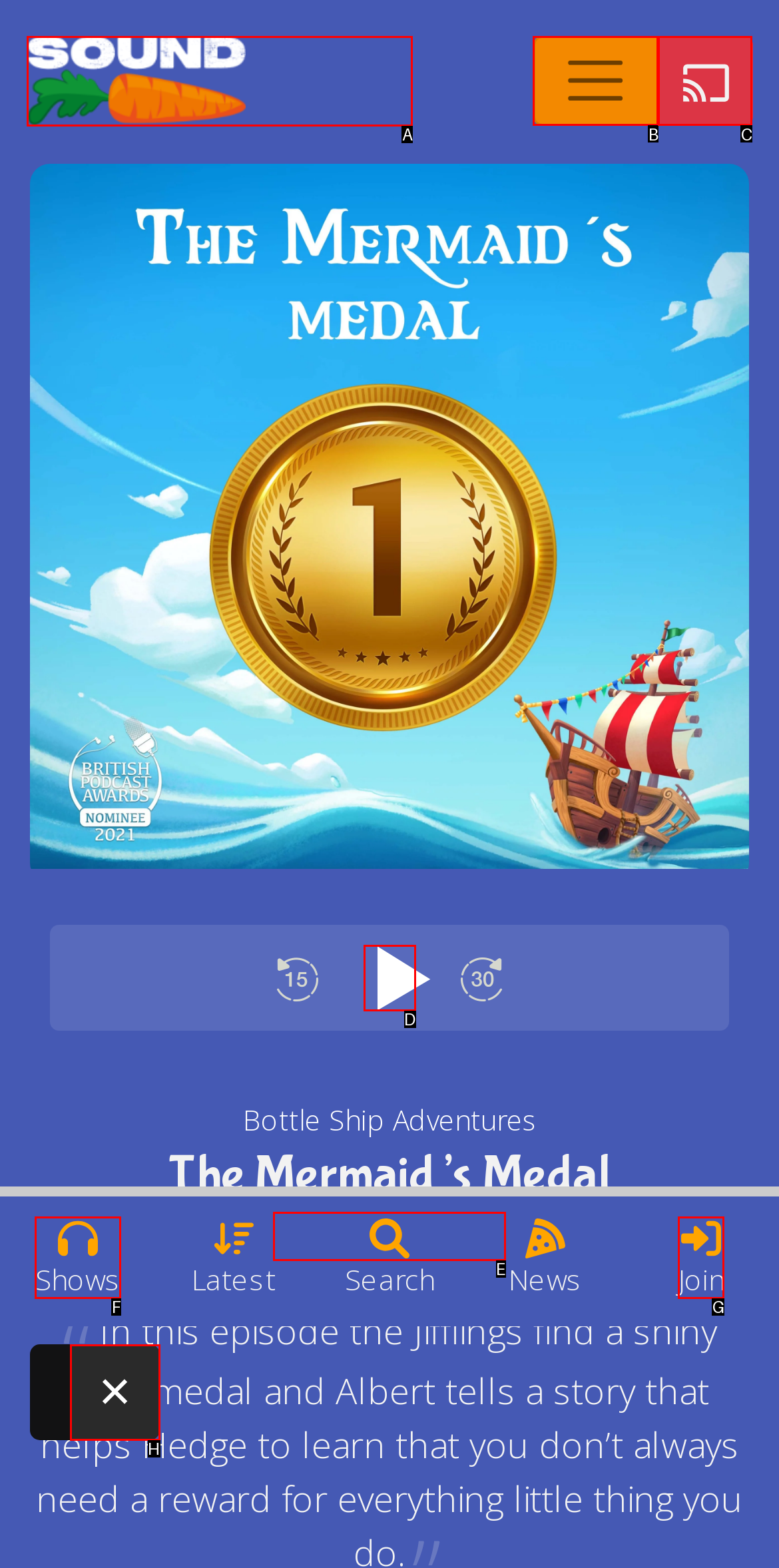What option should I click on to execute the task: Leave a review? Give the letter from the available choices.

E